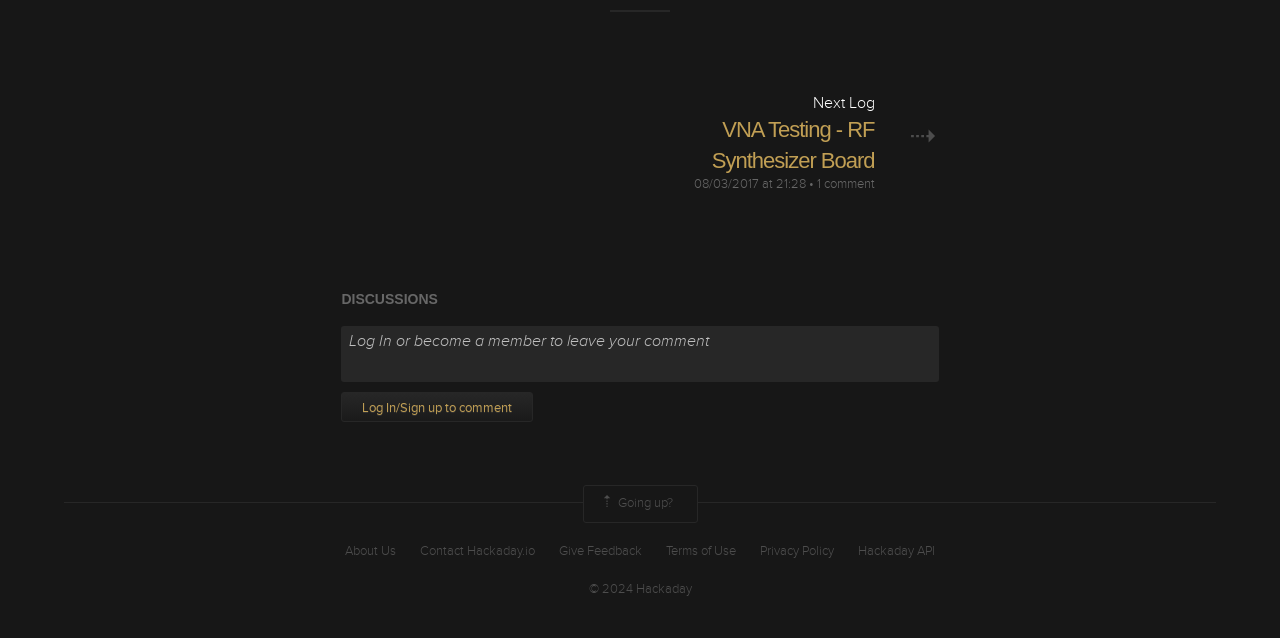What is required to leave a comment? Observe the screenshot and provide a one-word or short phrase answer.

Log In or become a member